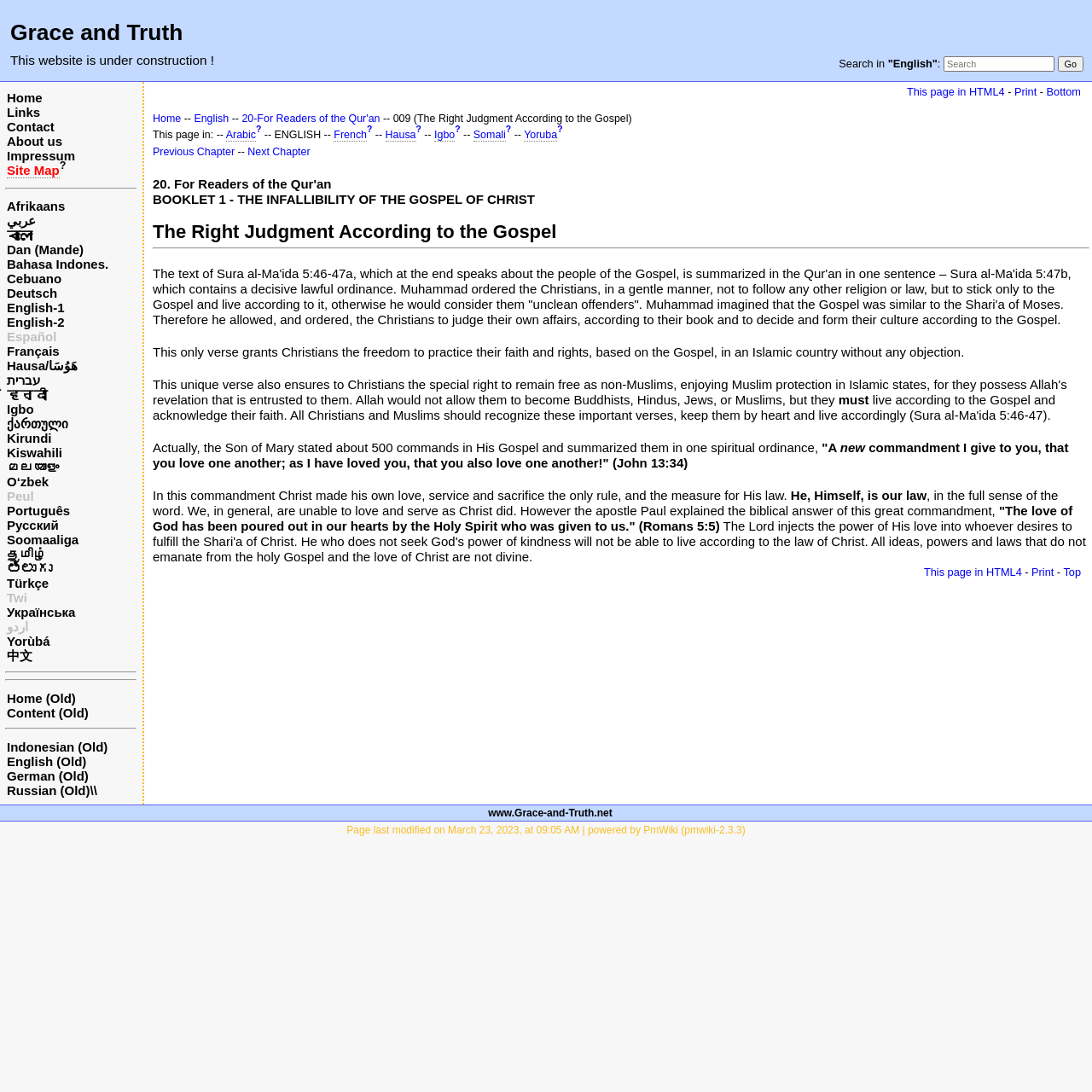Please determine the bounding box coordinates for the element with the description: "20-For Readers of the Qur'an".

[0.221, 0.103, 0.348, 0.114]